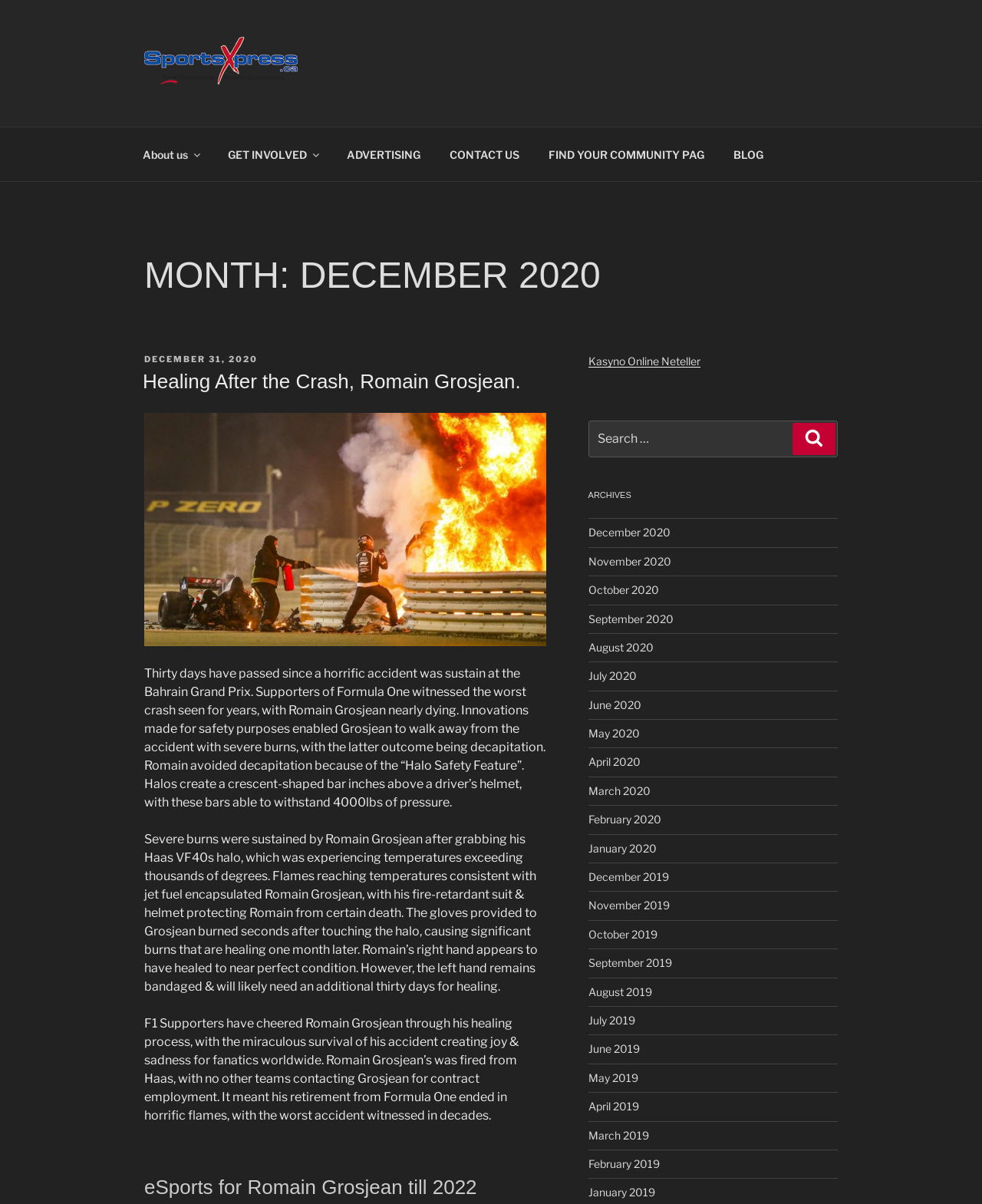Specify the bounding box coordinates of the element's region that should be clicked to achieve the following instruction: "Search for something". The bounding box coordinates consist of four float numbers between 0 and 1, in the format [left, top, right, bottom].

[0.599, 0.349, 0.853, 0.38]